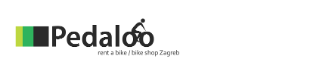Provide a thorough description of the image.

The image showcases the logo of "Pedaloo," a bike rental and shop service located in Zagreb. The design features a dynamic bicycle graphic integrated with the name "Pedaloo," emphasizing the bike theme with a sleek, modern font. The logo is complemented by a vibrant color scheme that includes shades of green and hints of black, conveying an energetic and eco-friendly atmosphere. This branding effectively communicates the establishment's purpose and invites customers to explore its services in bicycle rentals and related offerings.